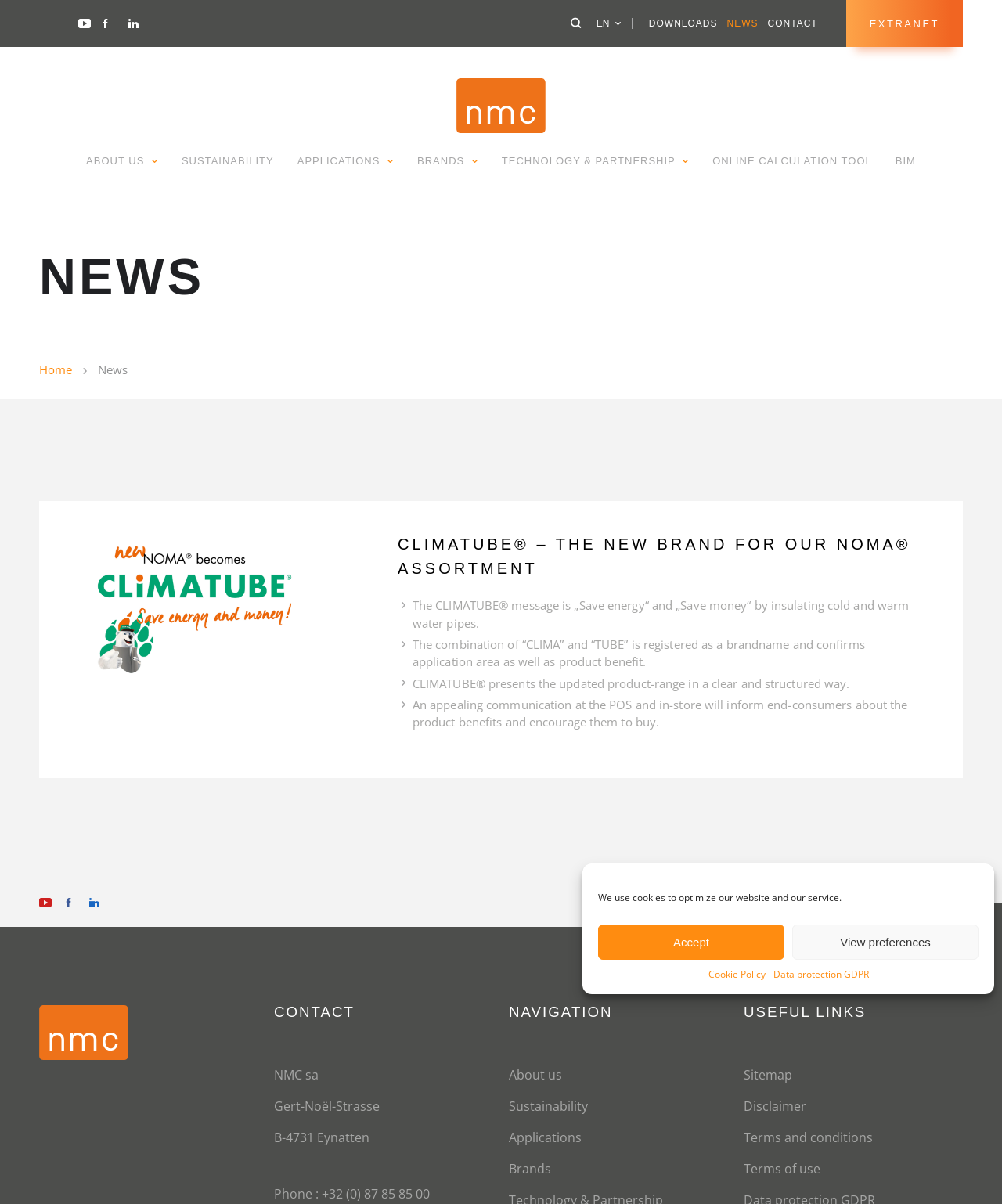Bounding box coordinates are specified in the format (top-left x, top-left y, bottom-right x, bottom-right y). All values are floating point numbers bounded between 0 and 1. Please provide the bounding box coordinate of the region this sentence describes: Downloads

[0.643, 0.011, 0.721, 0.028]